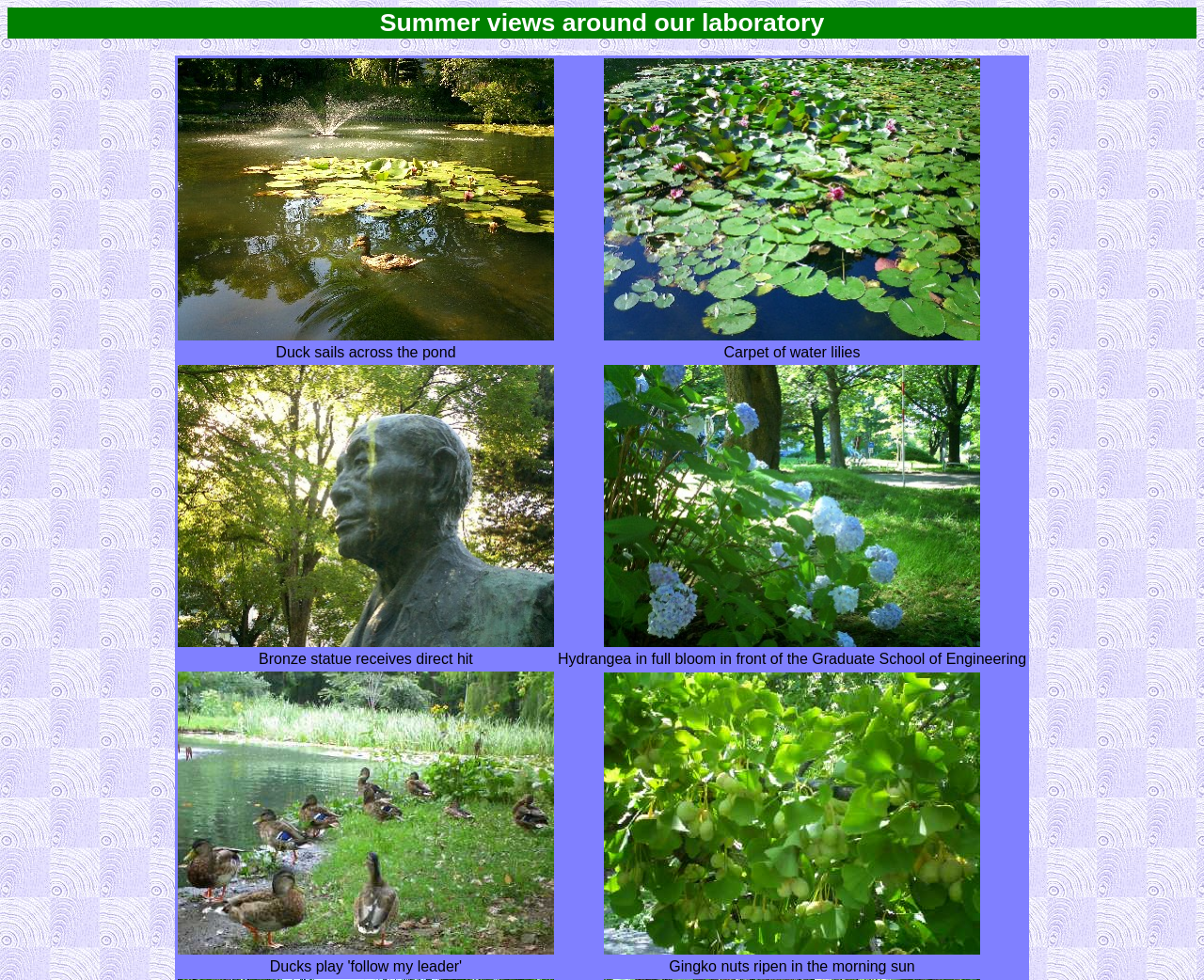Give a one-word or one-phrase response to the question: 
How many links are on this webpage?

8